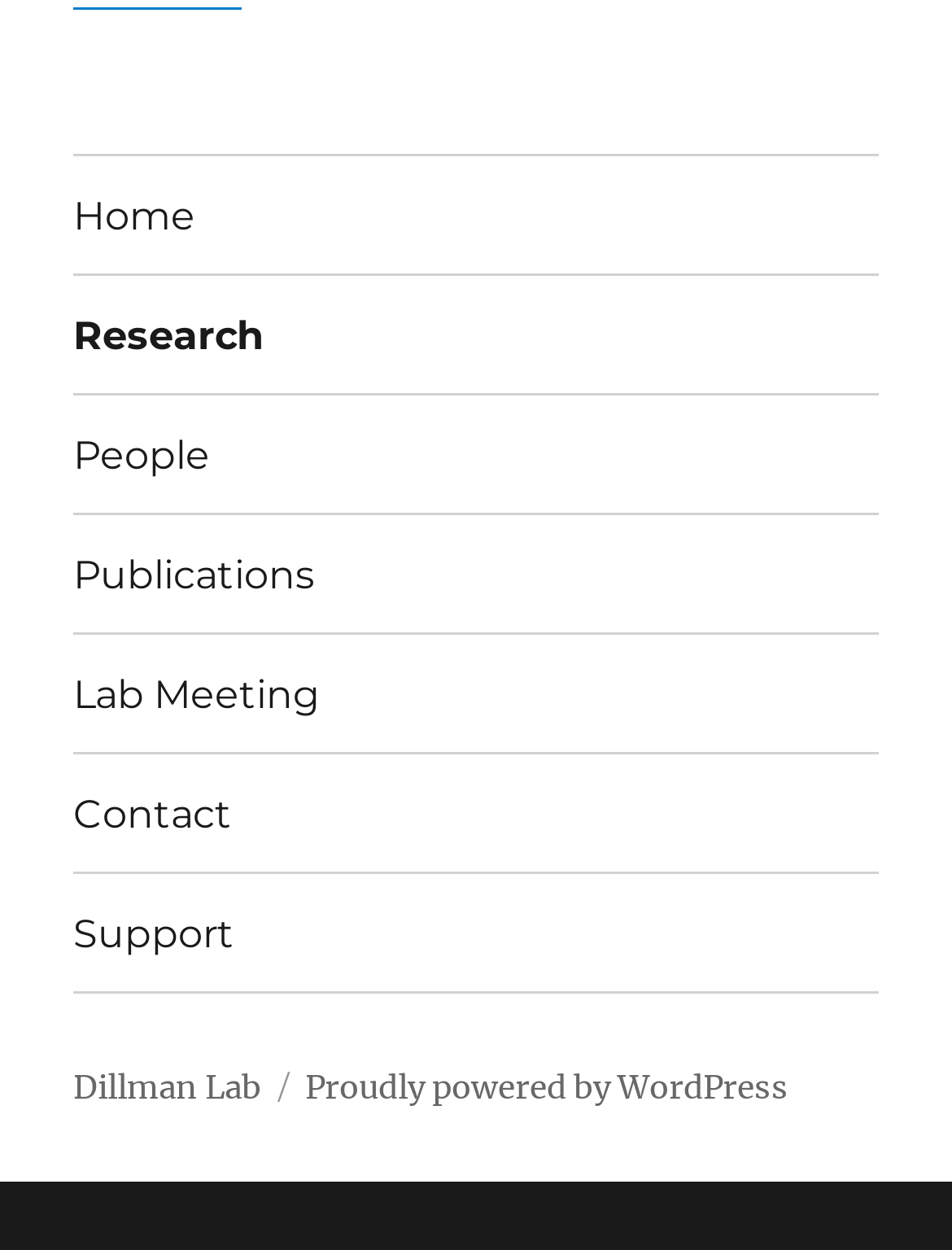Locate the bounding box coordinates of the area to click to fulfill this instruction: "visit Dillman Lab". The bounding box should be presented as four float numbers between 0 and 1, in the order [left, top, right, bottom].

[0.077, 0.854, 0.274, 0.887]